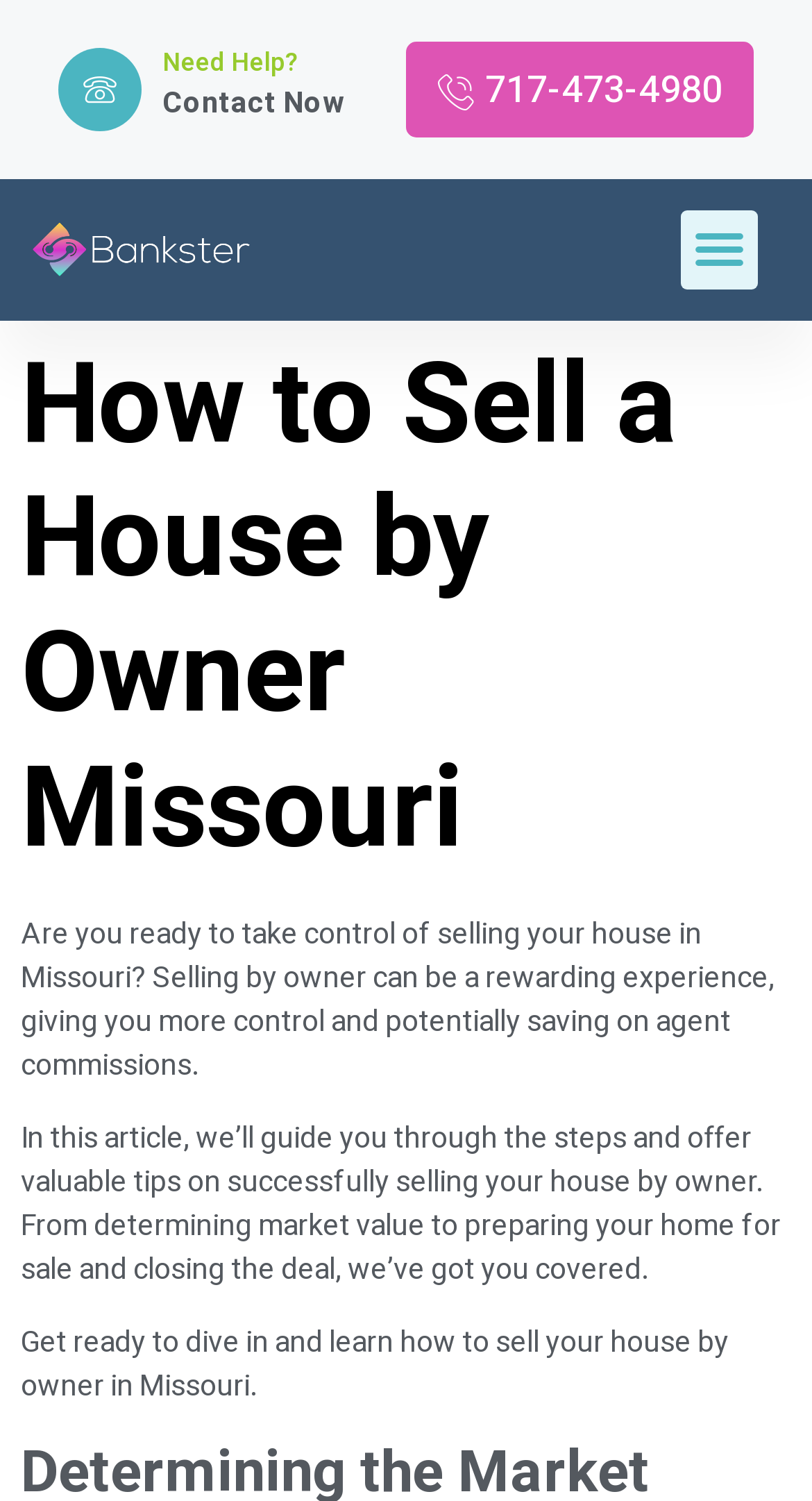Give an in-depth explanation of the webpage layout and content.

The webpage is about selling a house by owner in Missouri, with a focus on providing guidance and tips for a successful sale. At the top of the page, there is a heading that reads "Need Help?" followed by a "Contact Now" button and a phone number "717-473-4980" to the right. 

Below this section, there is a menu toggle button on the right side. When expanded, it reveals a header section that takes up most of the page's width. This section contains a heading that reads "How to Sell a House by Owner Missouri" and three paragraphs of text. 

The first paragraph explains the benefits of selling a house by owner, including having more control and potentially saving on agent commissions. The second paragraph outlines the content of the article, which covers determining market value, preparing the home for sale, and closing the deal. The third paragraph is a call to action, encouraging readers to dive in and learn how to sell their house by owner in Missouri.